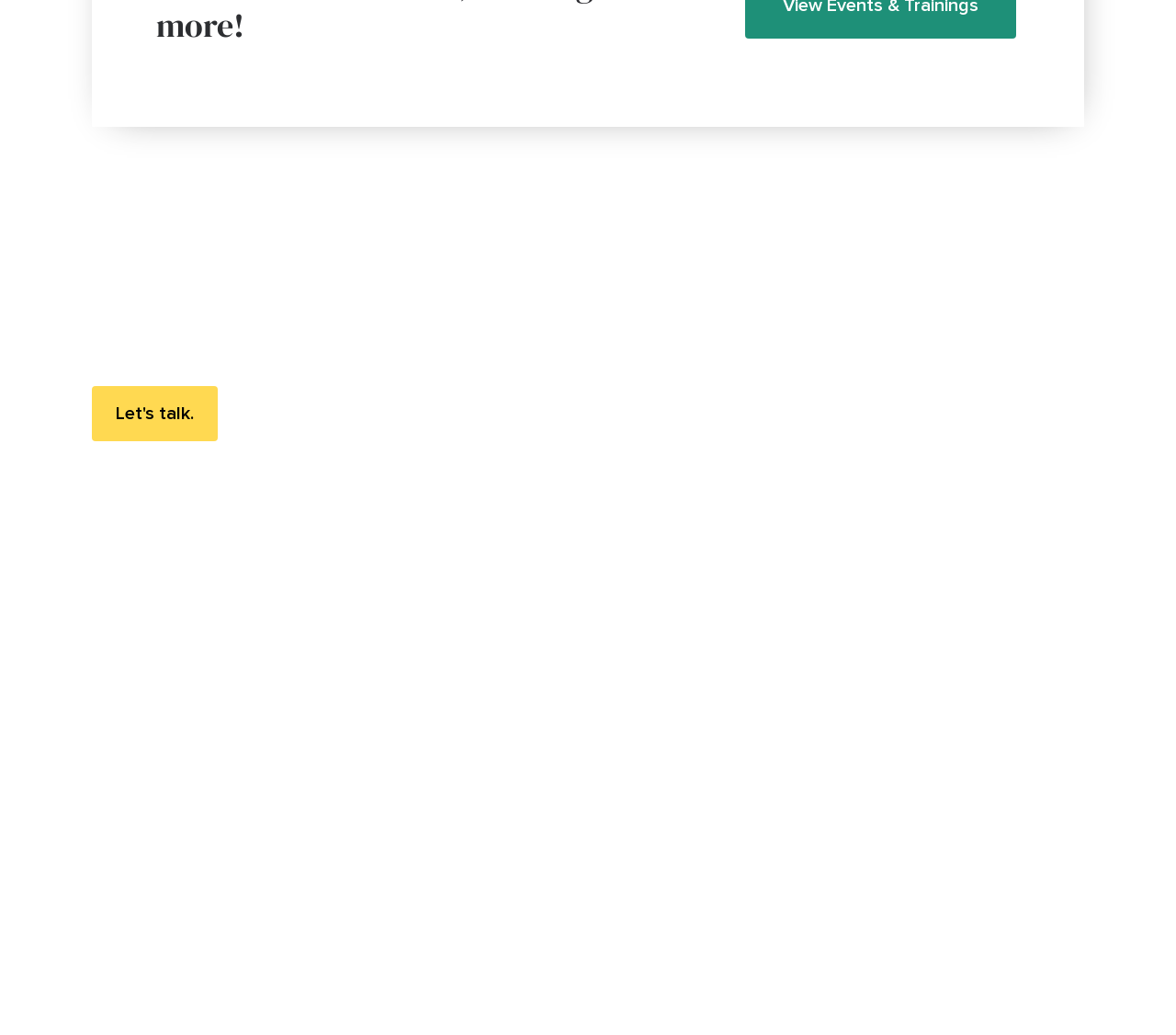What is the email address of the law firm?
Use the screenshot to answer the question with a single word or phrase.

hello@ascentemploymentlaw.ca